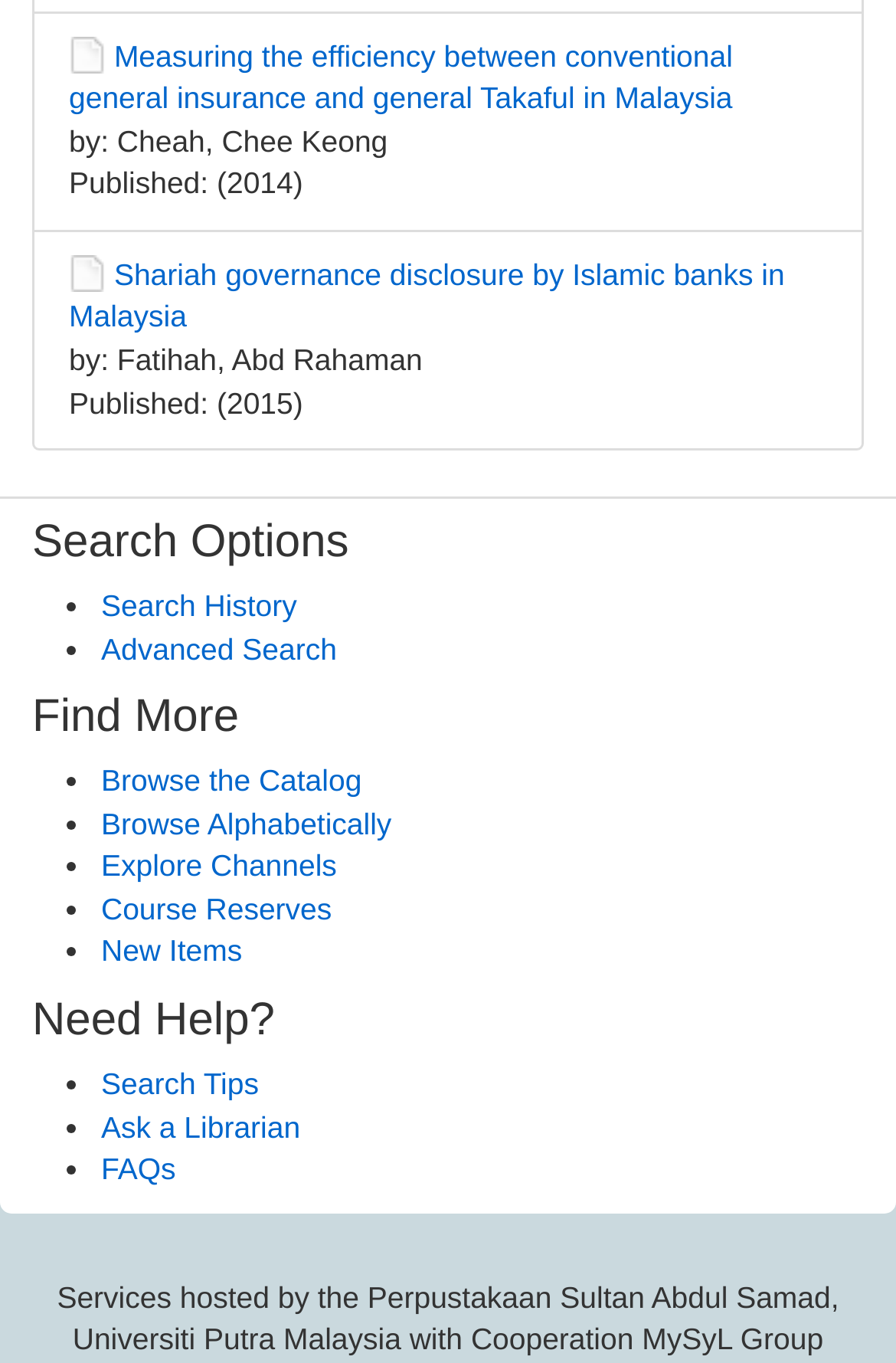Identify the bounding box coordinates for the element you need to click to achieve the following task: "Contact SARP". Provide the bounding box coordinates as four float numbers between 0 and 1, in the form [left, top, right, bottom].

None